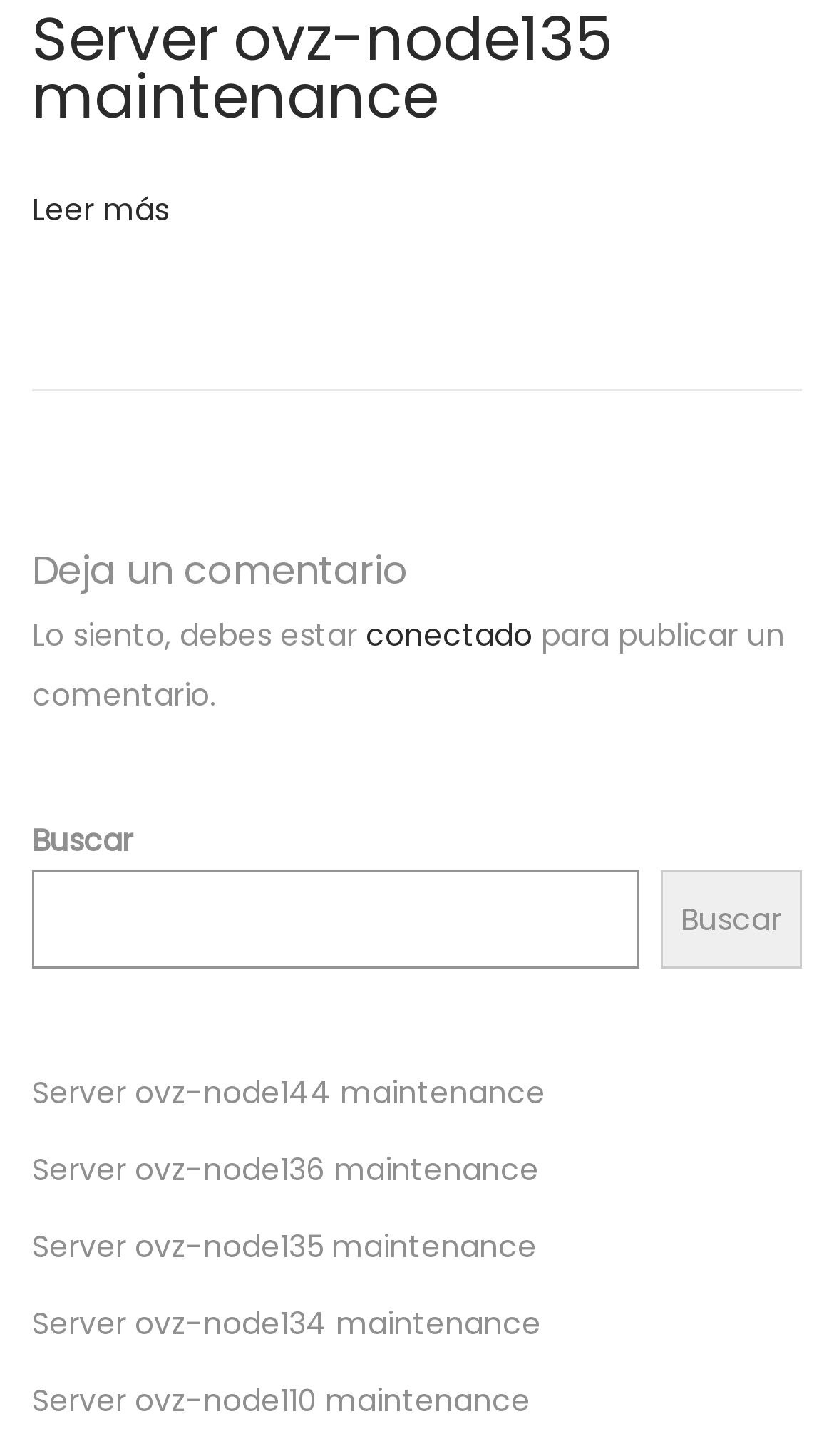Please identify the bounding box coordinates of the clickable area that will allow you to execute the instruction: "Click on 'Leer más'".

[0.038, 0.129, 0.203, 0.159]